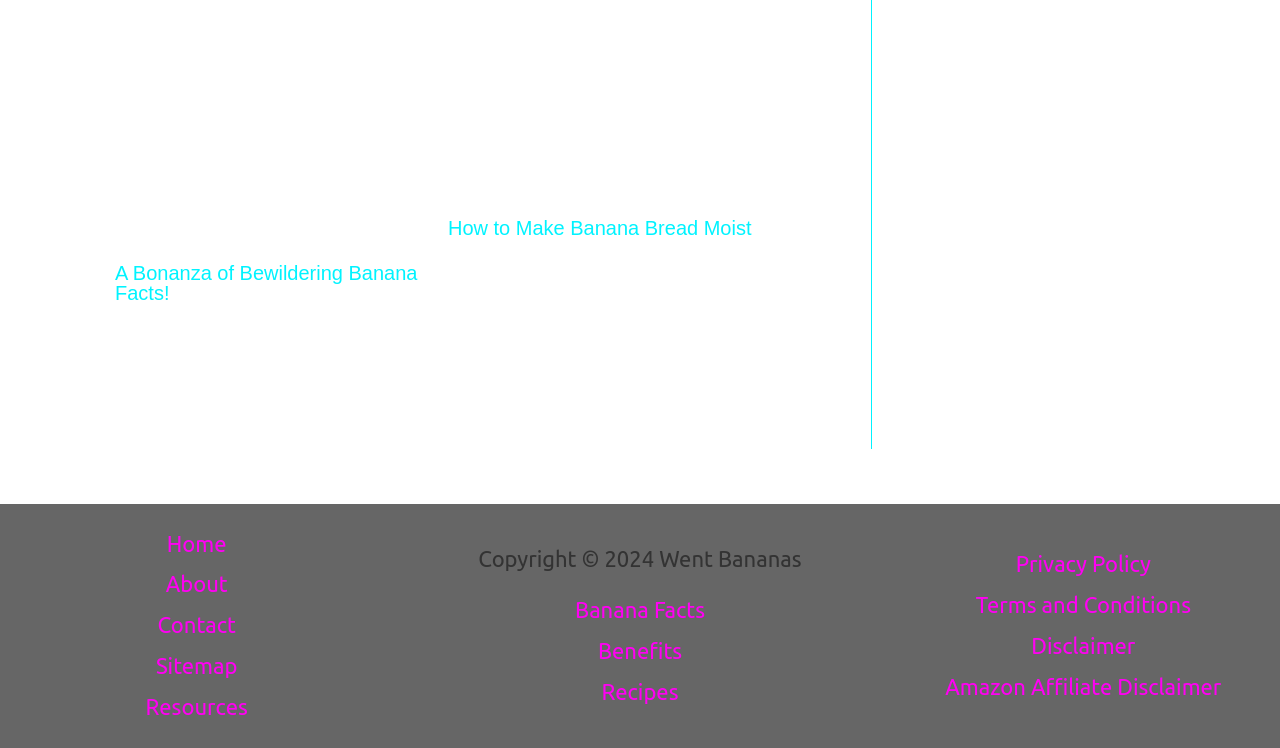Find the bounding box coordinates of the area that needs to be clicked in order to achieve the following instruction: "Call the abortion hotline". The coordinates should be specified as four float numbers between 0 and 1, i.e., [left, top, right, bottom].

None